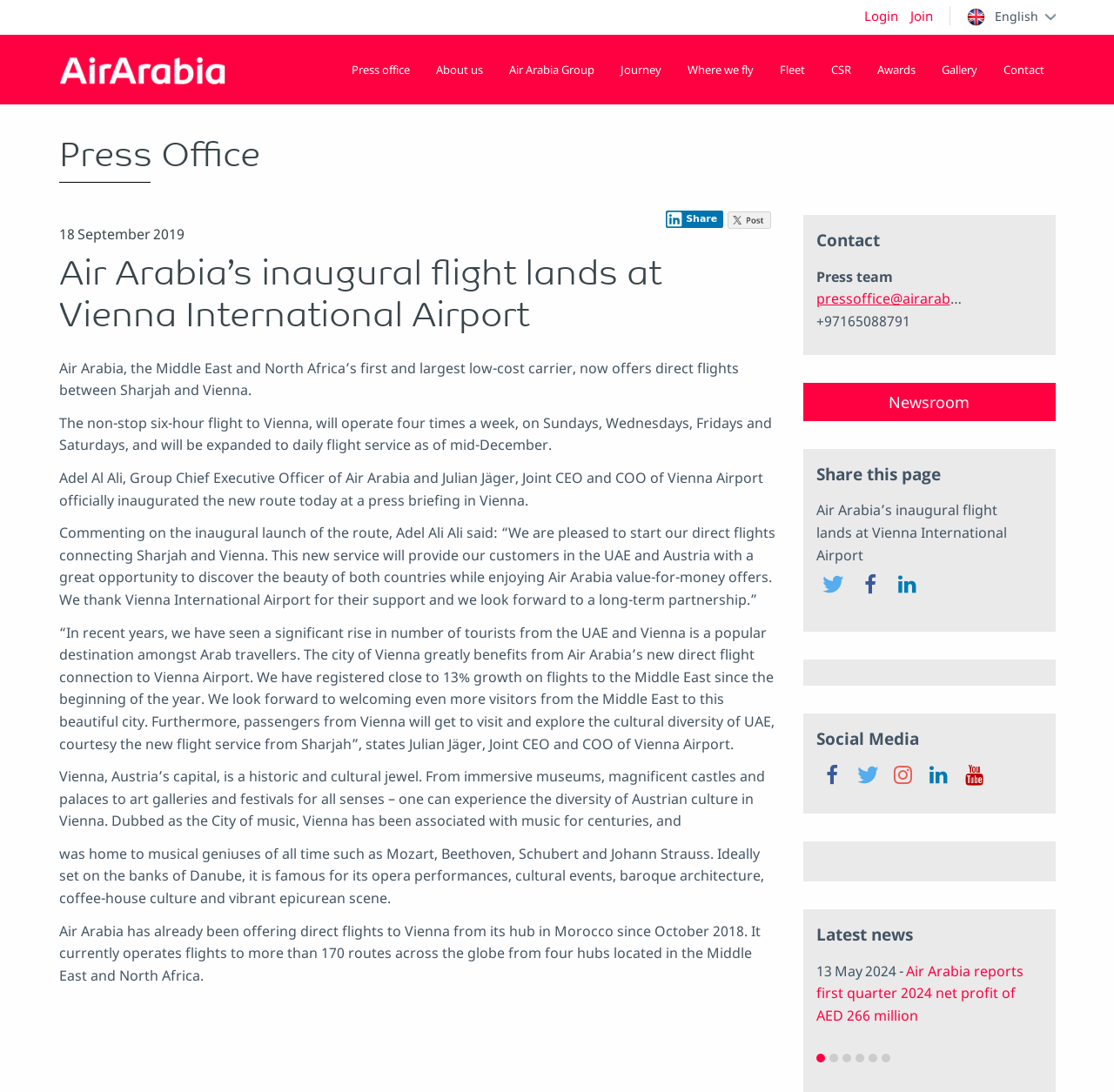Kindly determine the bounding box coordinates for the clickable area to achieve the given instruction: "Visit Press office".

[0.305, 0.032, 0.378, 0.096]